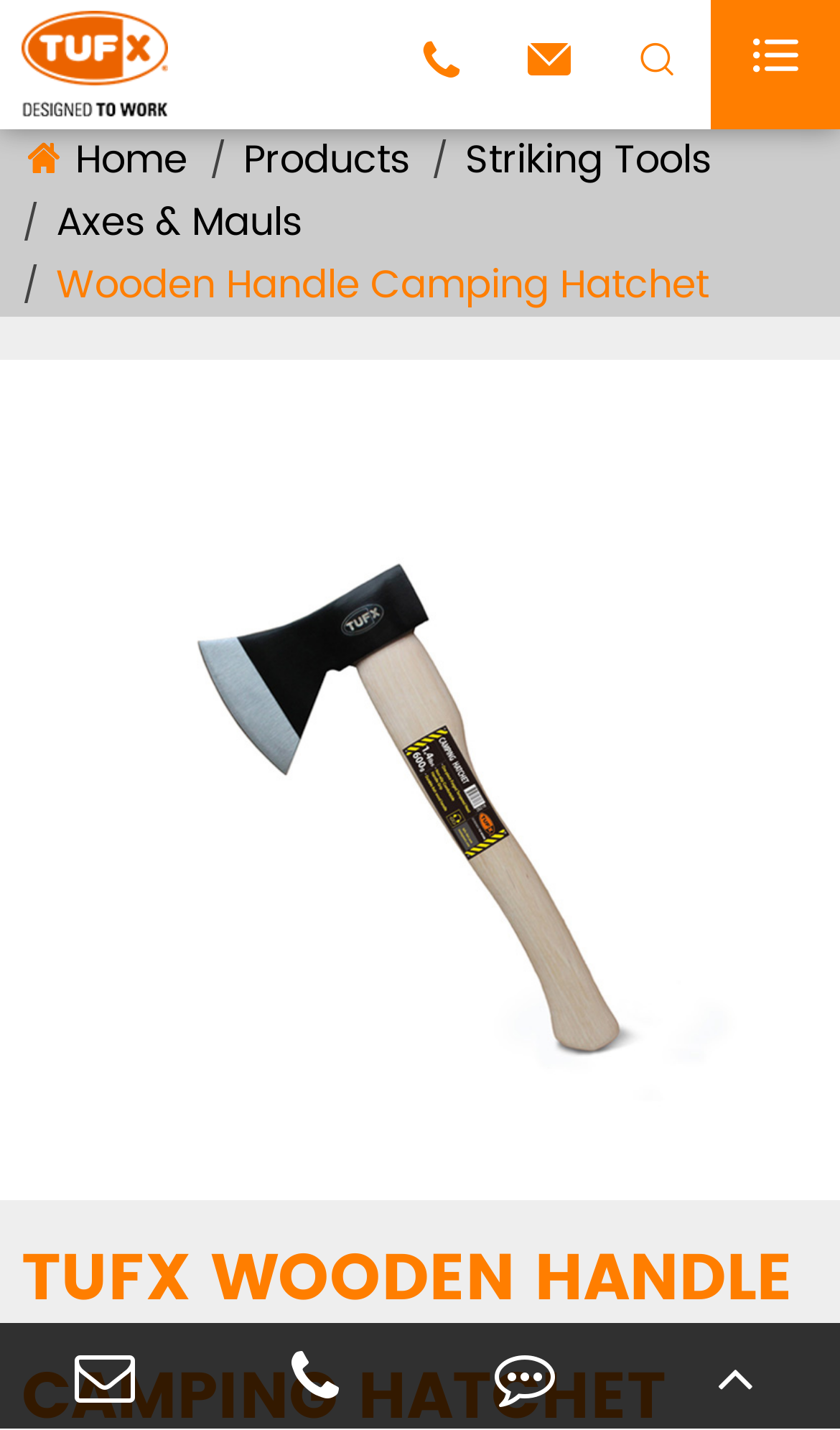Identify the bounding box coordinates of the clickable region to carry out the given instruction: "view products".

[0.29, 0.09, 0.487, 0.134]